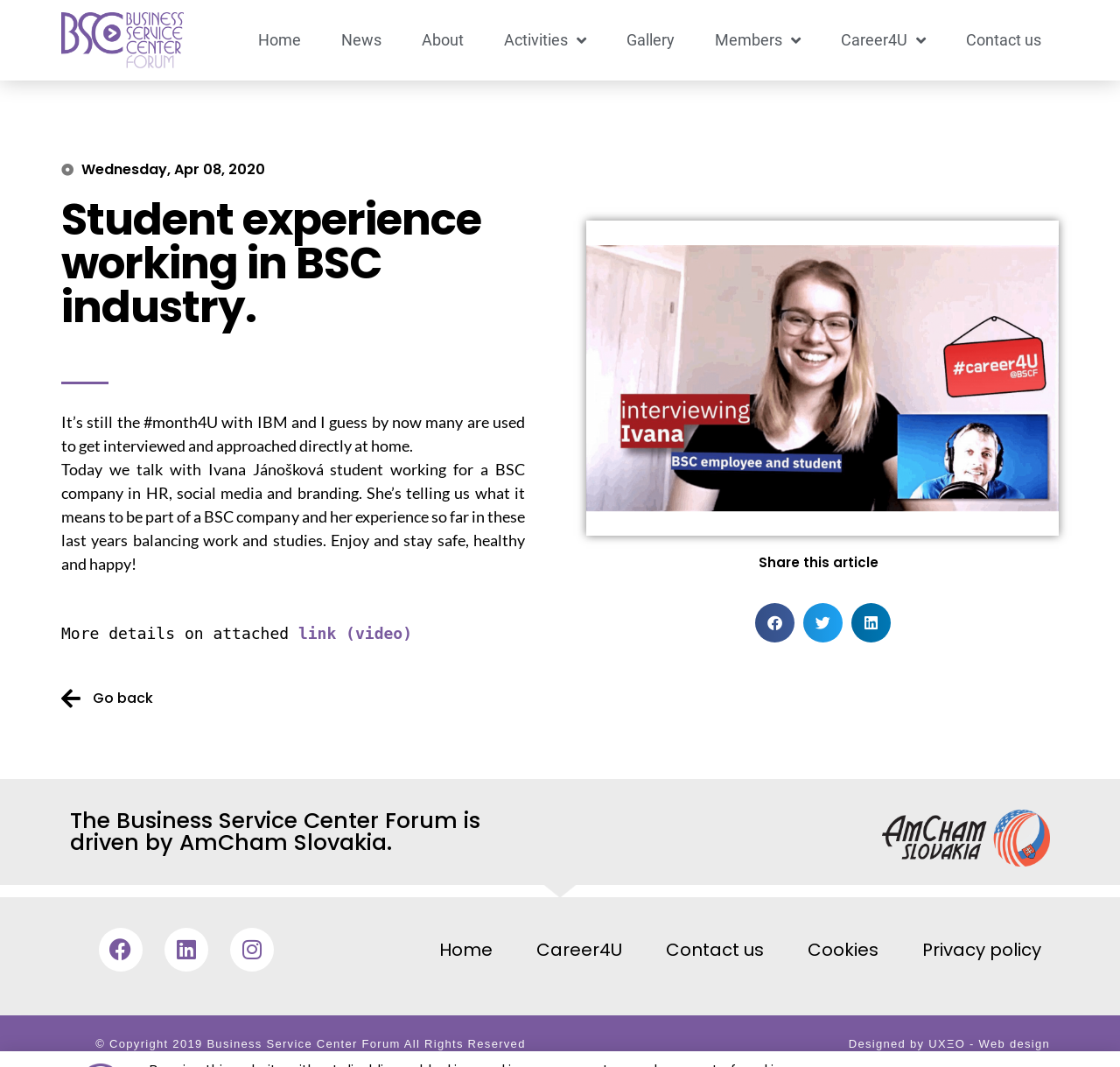Provide the bounding box coordinates of the HTML element described by the text: "aria-label="Share on twitter"".

[0.717, 0.565, 0.752, 0.602]